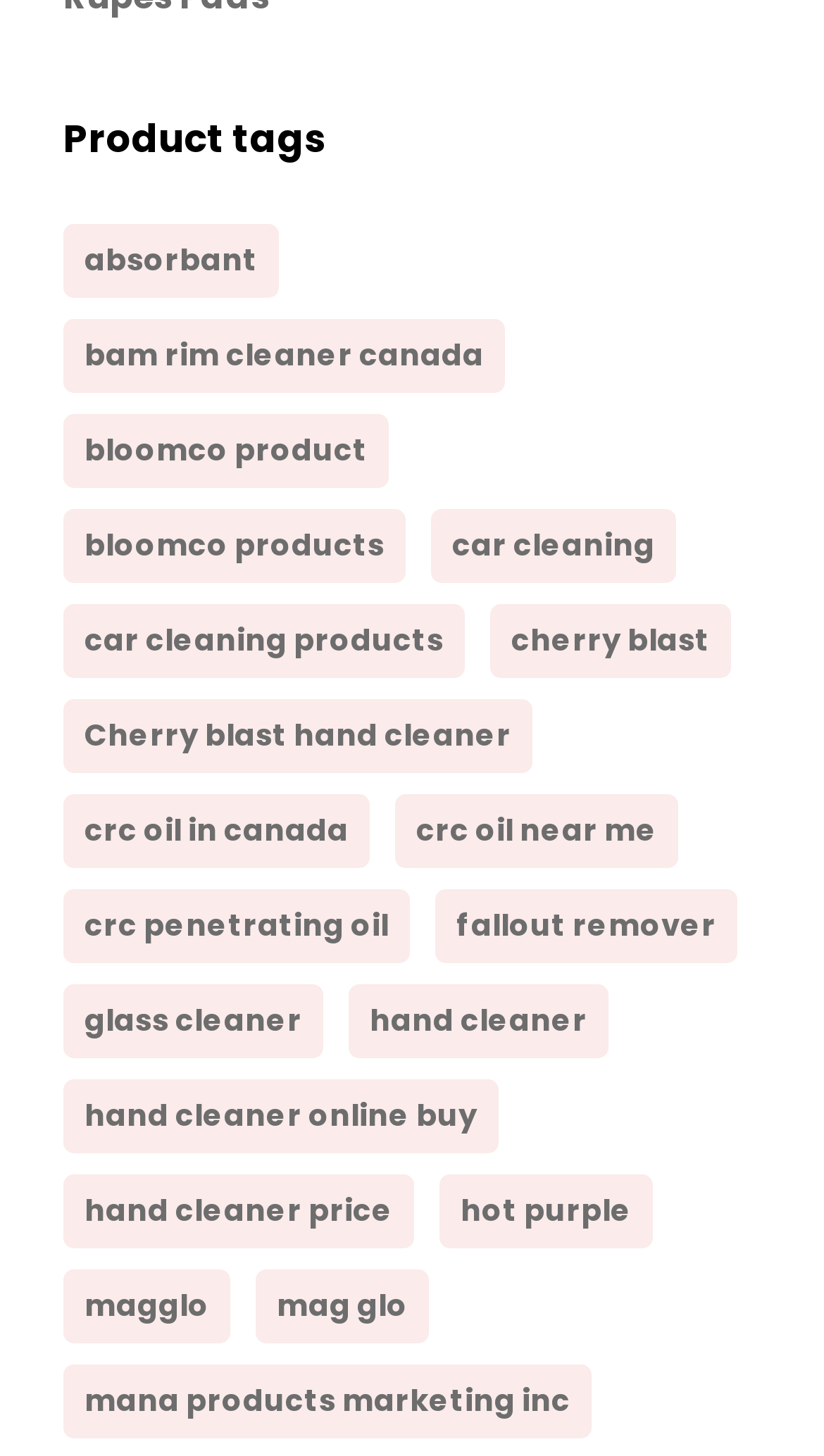Give the bounding box coordinates for this UI element: "Medical". The coordinates should be four float numbers between 0 and 1, arranged as [left, top, right, bottom].

None